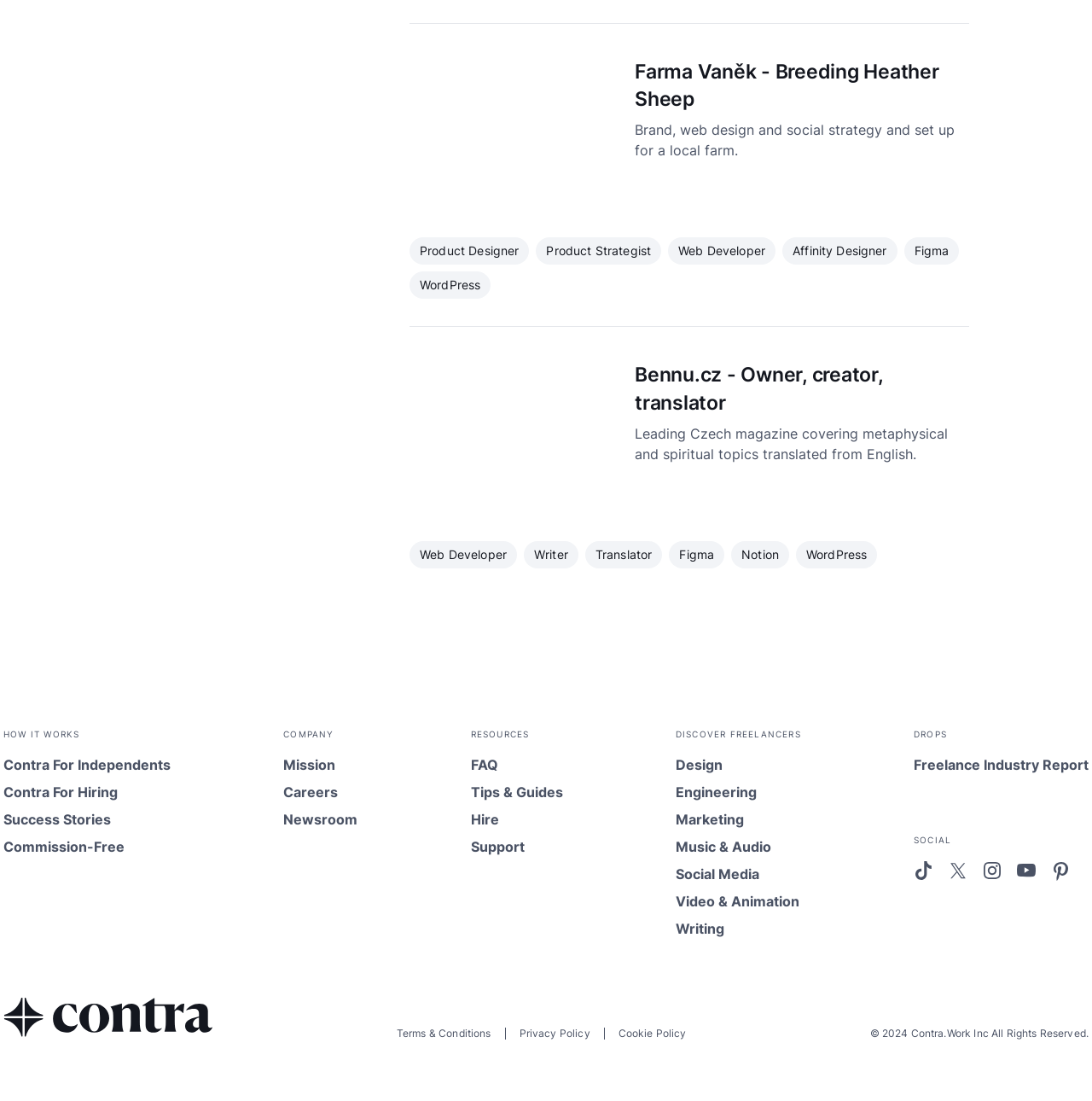Provide your answer to the question using just one word or phrase: What is the profession of the person mentioned in 'Farma Vaněk - Breeding Heather Sheep'?

Farmer